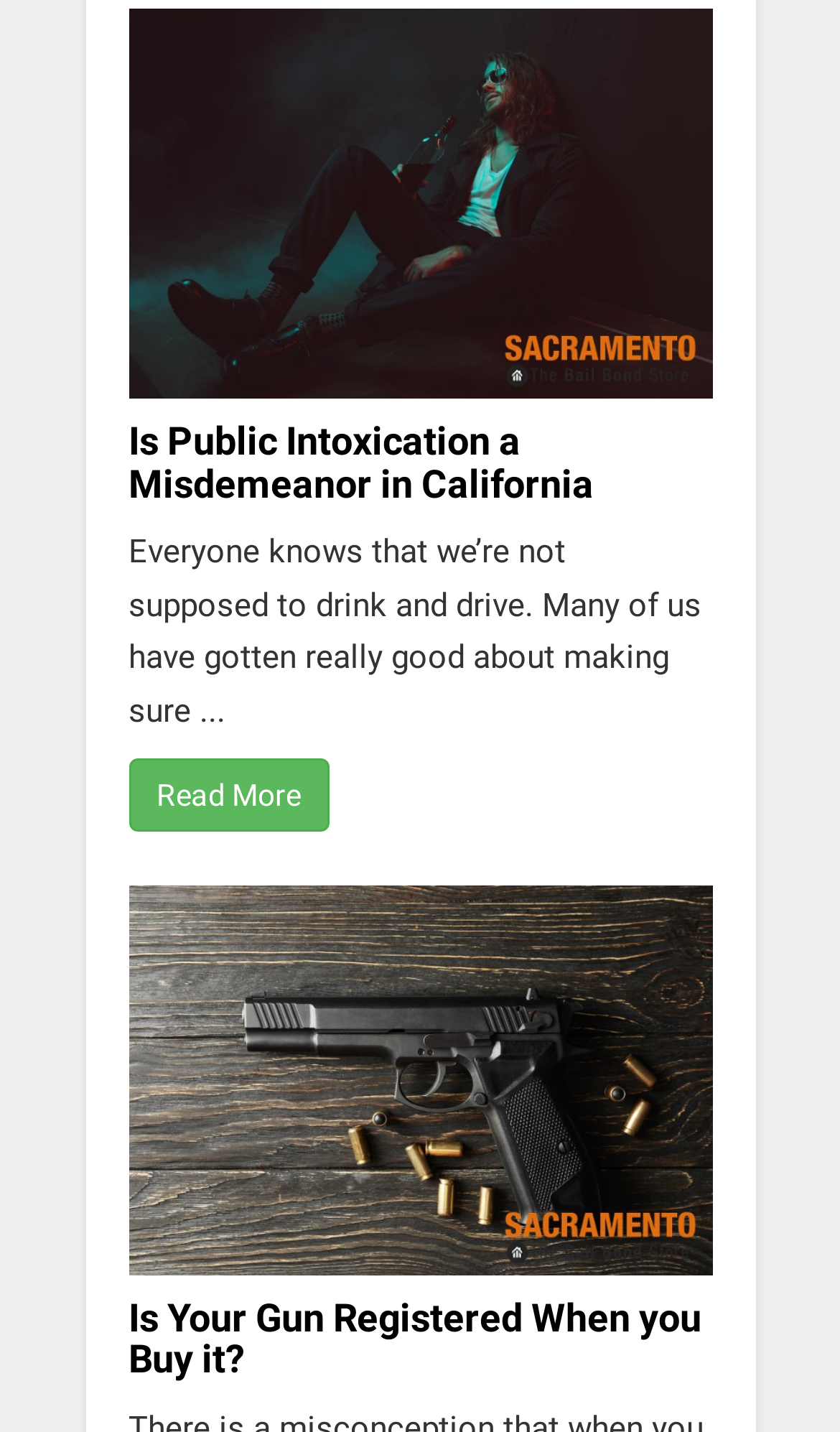For the following element description, predict the bounding box coordinates in the format (top-left x, top-left y, bottom-right x, bottom-right y). All values should be floating point numbers between 0 and 1. Description: Contact Us

None